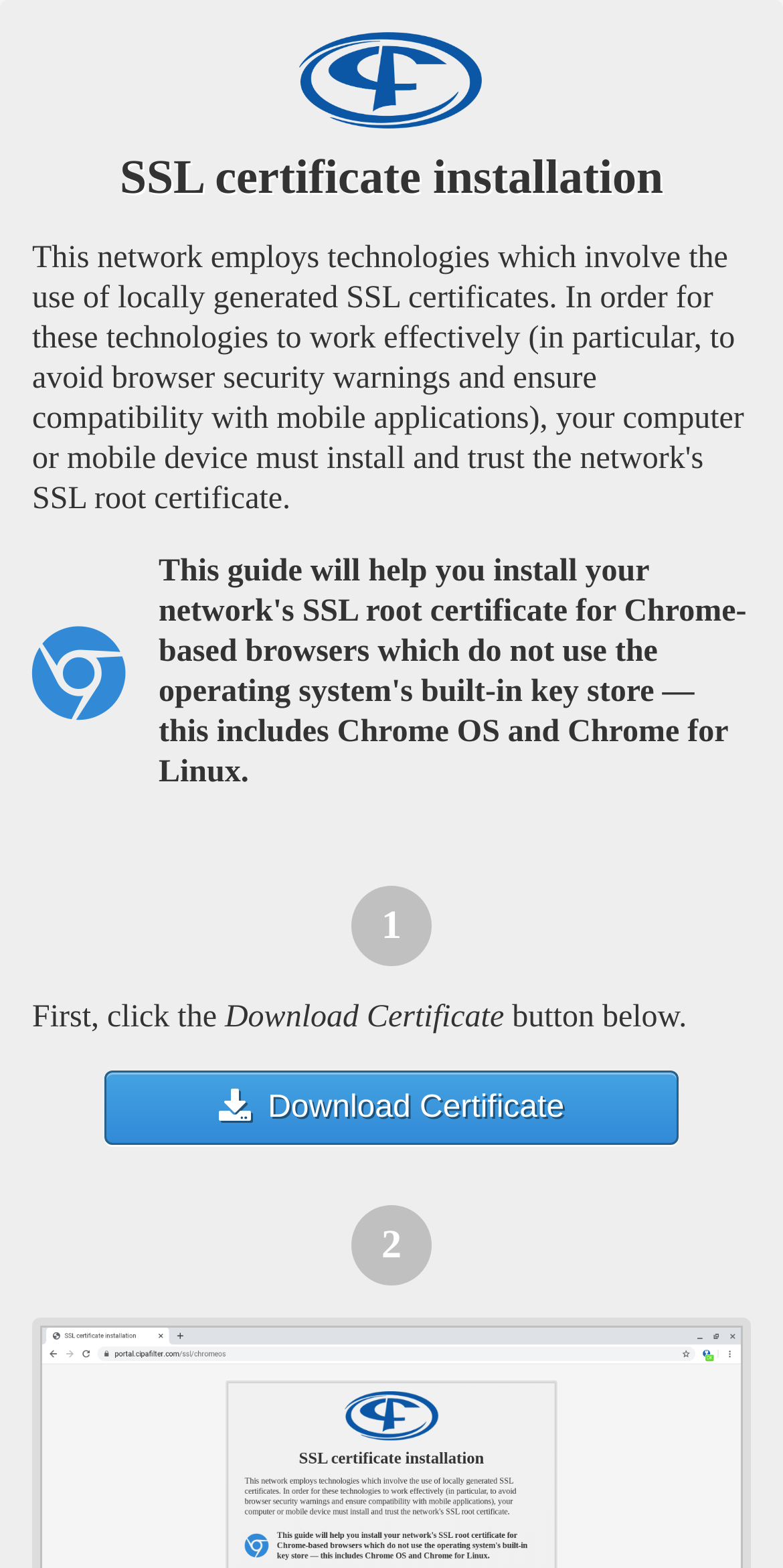What is the purpose of the webpage?
Utilize the image to construct a detailed and well-explained answer.

I inferred the purpose of the webpage by reading the headings and text, which provide a step-by-step guide for installing an SSL certificate. The overall structure and content of the webpage suggest that its purpose is to assist users in installing an SSL certificate.